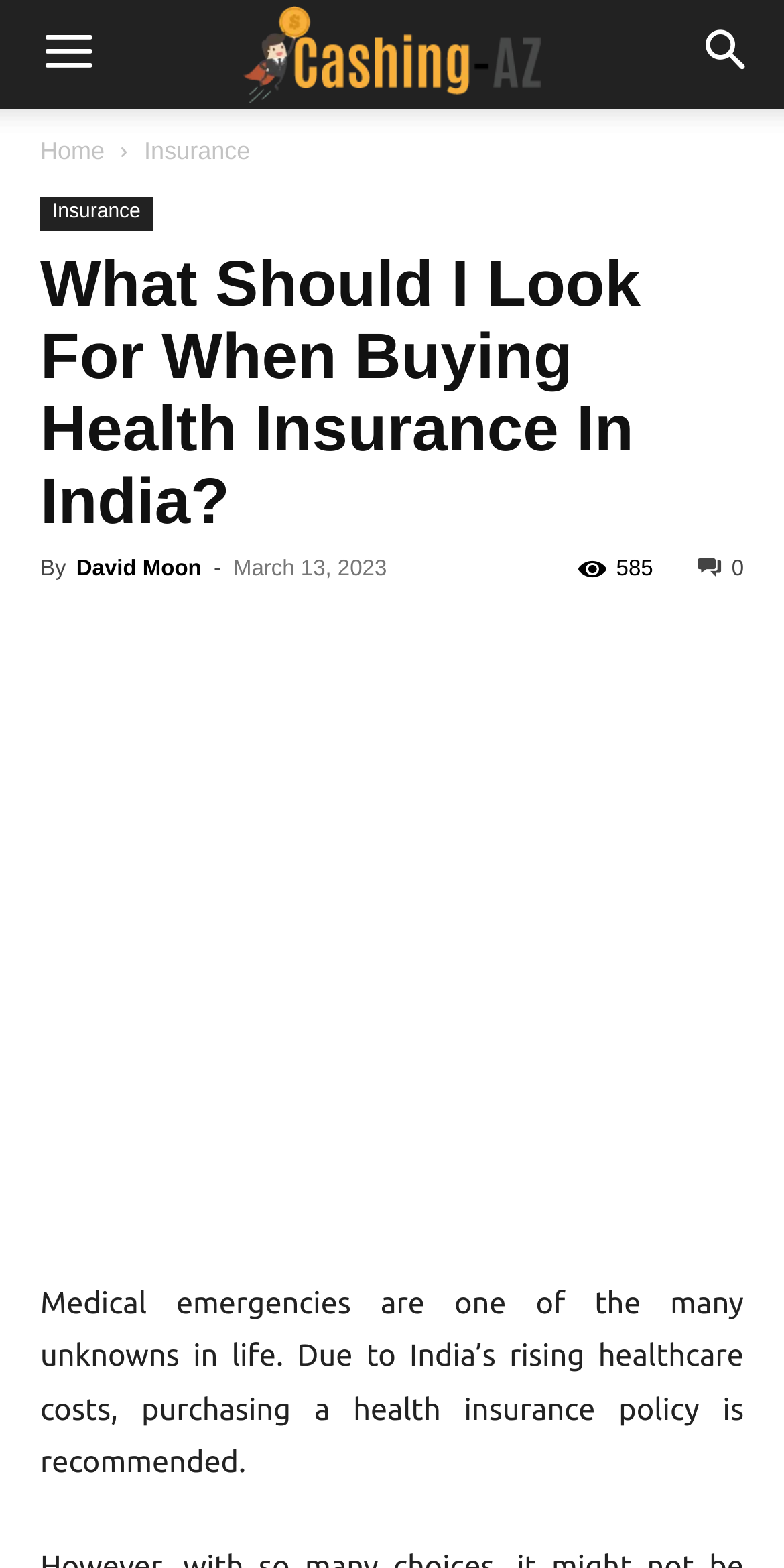Answer in one word or a short phrase: 
What type of link is 'Home'?

Navigation link